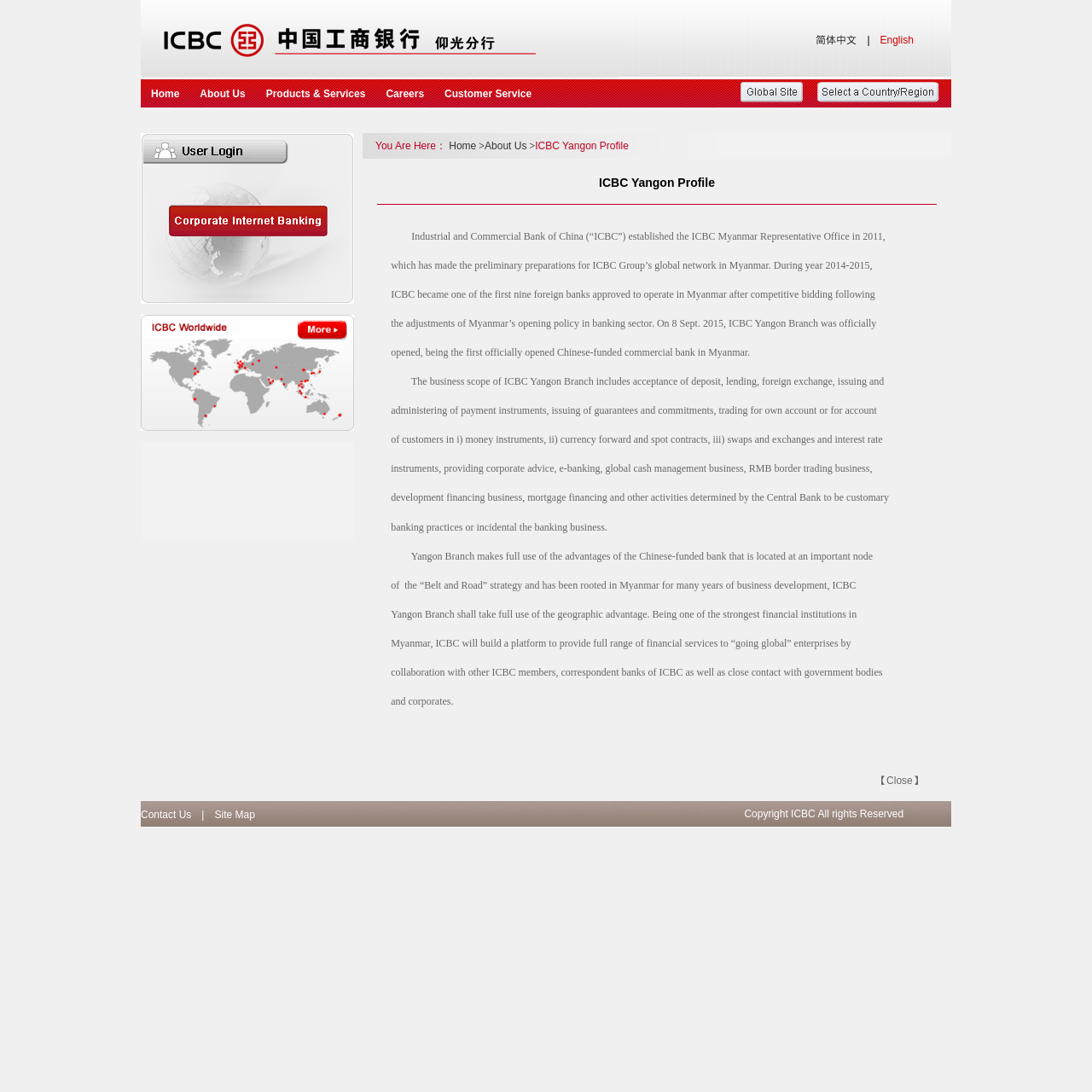Please give a one-word or short phrase response to the following question: 
What is the language of the webpage?

English and Chinese